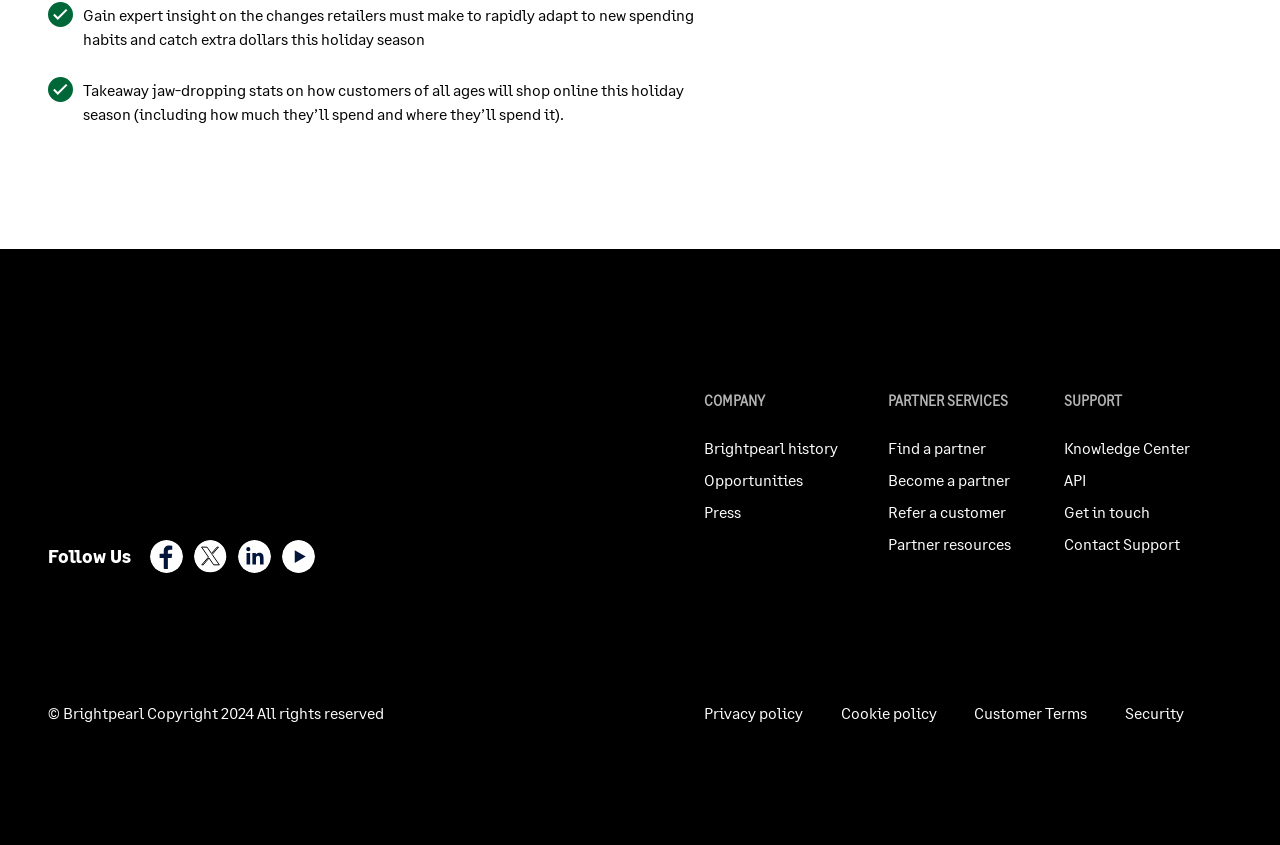Identify the bounding box of the UI element that matches this description: "X (Twitter)".

[0.152, 0.639, 0.177, 0.678]